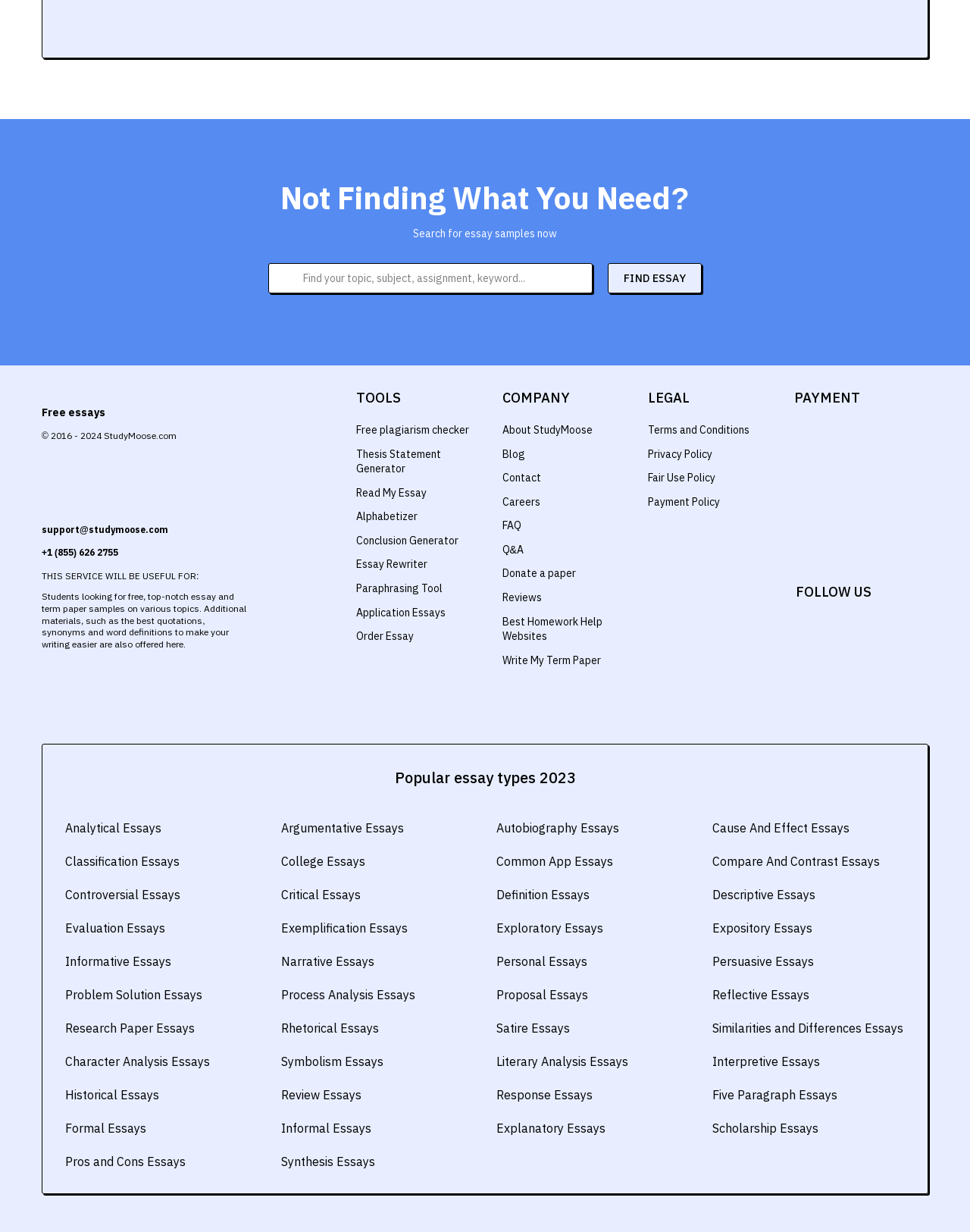What is the purpose of this website?
Identify the answer in the screenshot and reply with a single word or phrase.

Free essays and tools